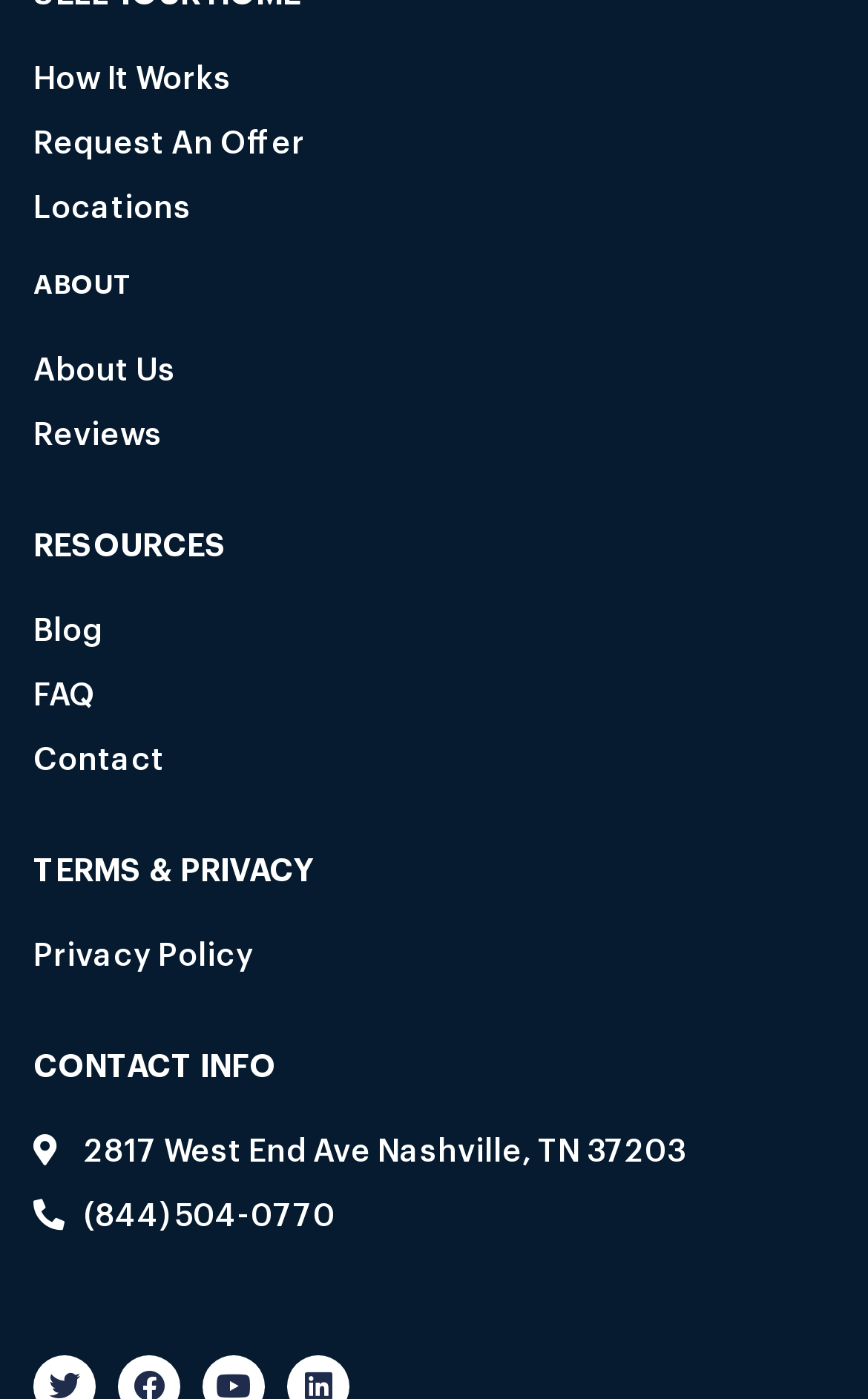Locate the bounding box coordinates of the area to click to fulfill this instruction: "Read about us". The bounding box should be presented as four float numbers between 0 and 1, in the order [left, top, right, bottom].

[0.038, 0.246, 0.962, 0.284]